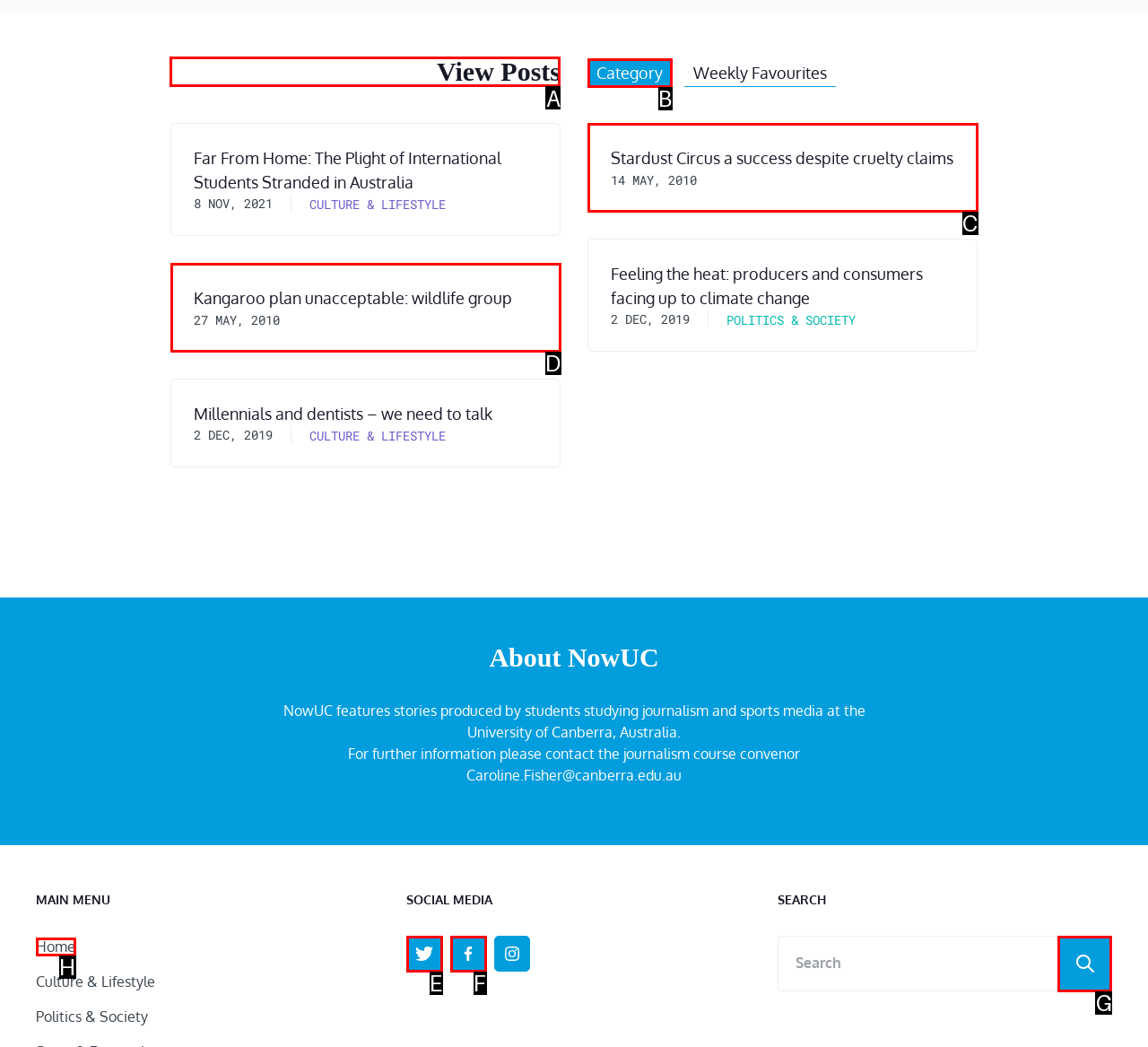Select the letter of the element you need to click to complete this task: View posts
Answer using the letter from the specified choices.

A